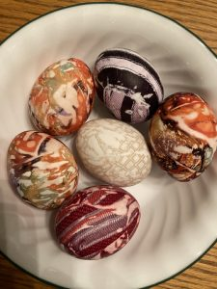Using the information in the image, could you please answer the following question in detail:
What is the significance of the intricate details on the eggs?

According to the caption, the intricate details on the eggs 'symbolize new life and artistic expression', which suggests that they represent the themes of rebirth and creativity associated with Easter celebrations.